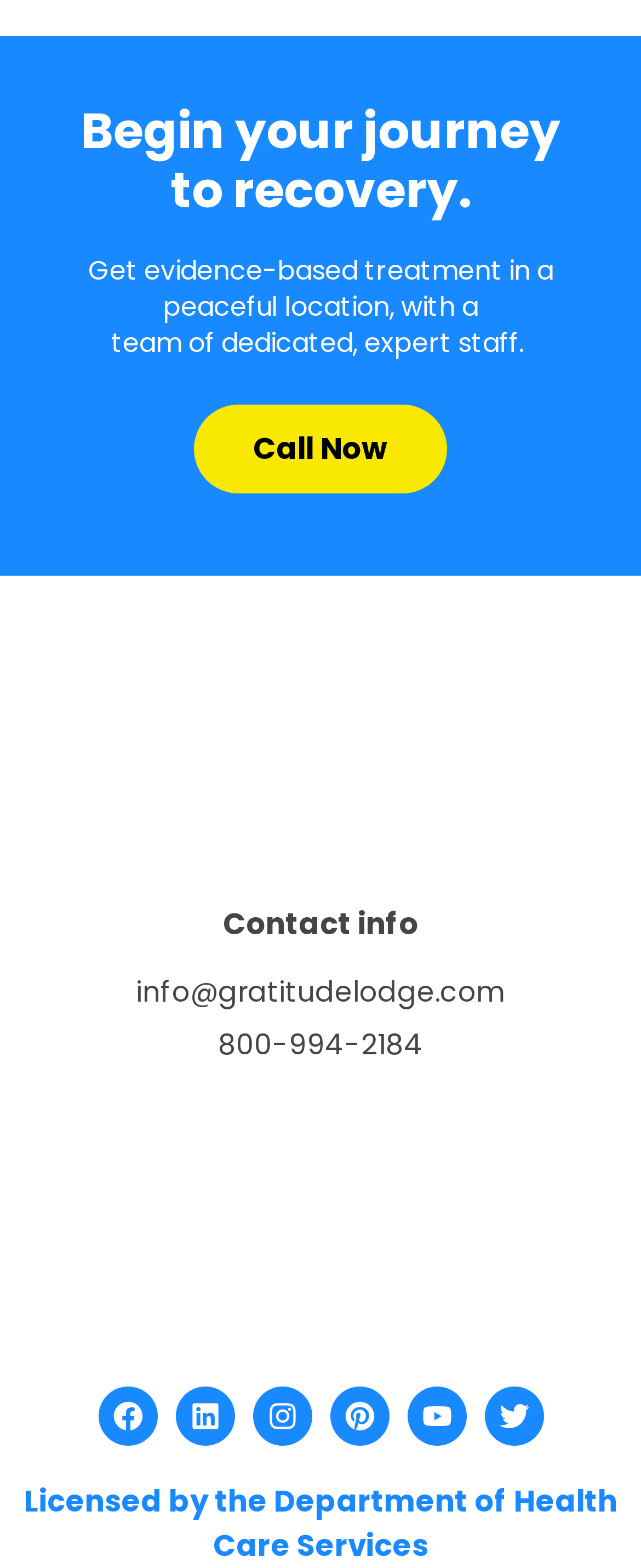Can you identify the bounding box coordinates of the clickable region needed to carry out this instruction: 'Send an email to info@gratitudelodge.com'? The coordinates should be four float numbers within the range of 0 to 1, stated as [left, top, right, bottom].

[0.026, 0.62, 0.974, 0.647]